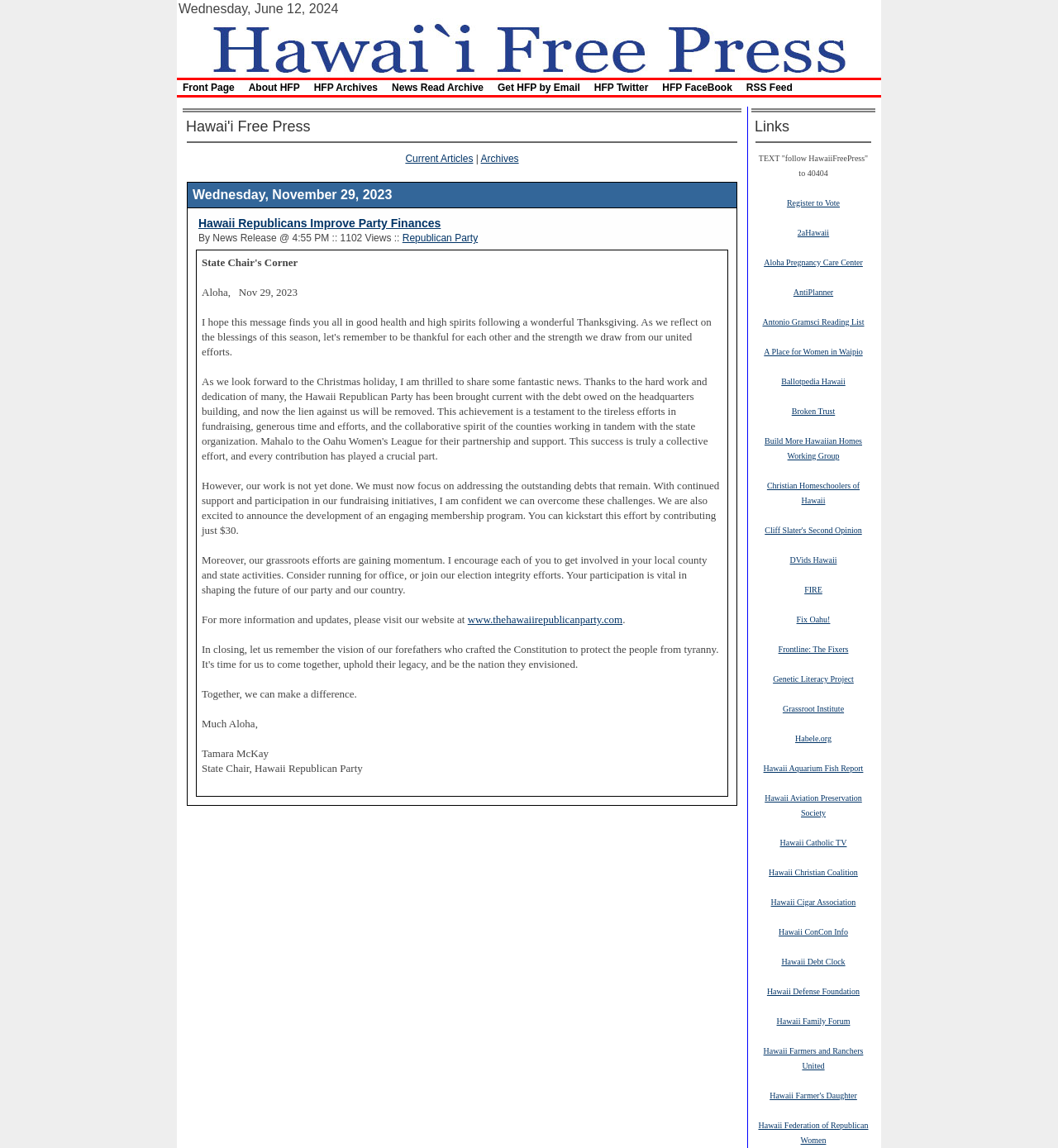Please locate the bounding box coordinates of the element that should be clicked to achieve the given instruction: "Click on the 'Hawaii Republicans Improve Party Finances' link".

[0.188, 0.189, 0.417, 0.2]